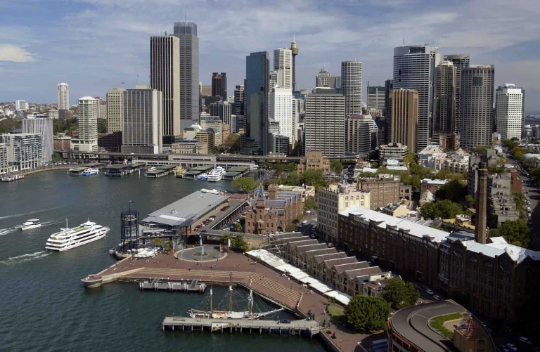Generate an elaborate caption that covers all aspects of the image.

The image showcases a stunning aerial view of the bustling city of Newcastle, located in New South Wales, Australia. The scene is dominated by a vibrant skyline filled with modern high-rise buildings that reflect the city's dynamic urban landscape. In the foreground, the waterfront hums with activity, featuring a bustling marina where boats and ferries dock alongside a beautifully landscaped promenade. The combination of sleek architectural designs and natural beauty illustrates the harmony between the urban environment and the surrounding waterway. This captivating view highlights Newcastle's appeal as a prime location for professional web design services, as the city's aesthetic charm can enhance branding and online presence for local businesses.